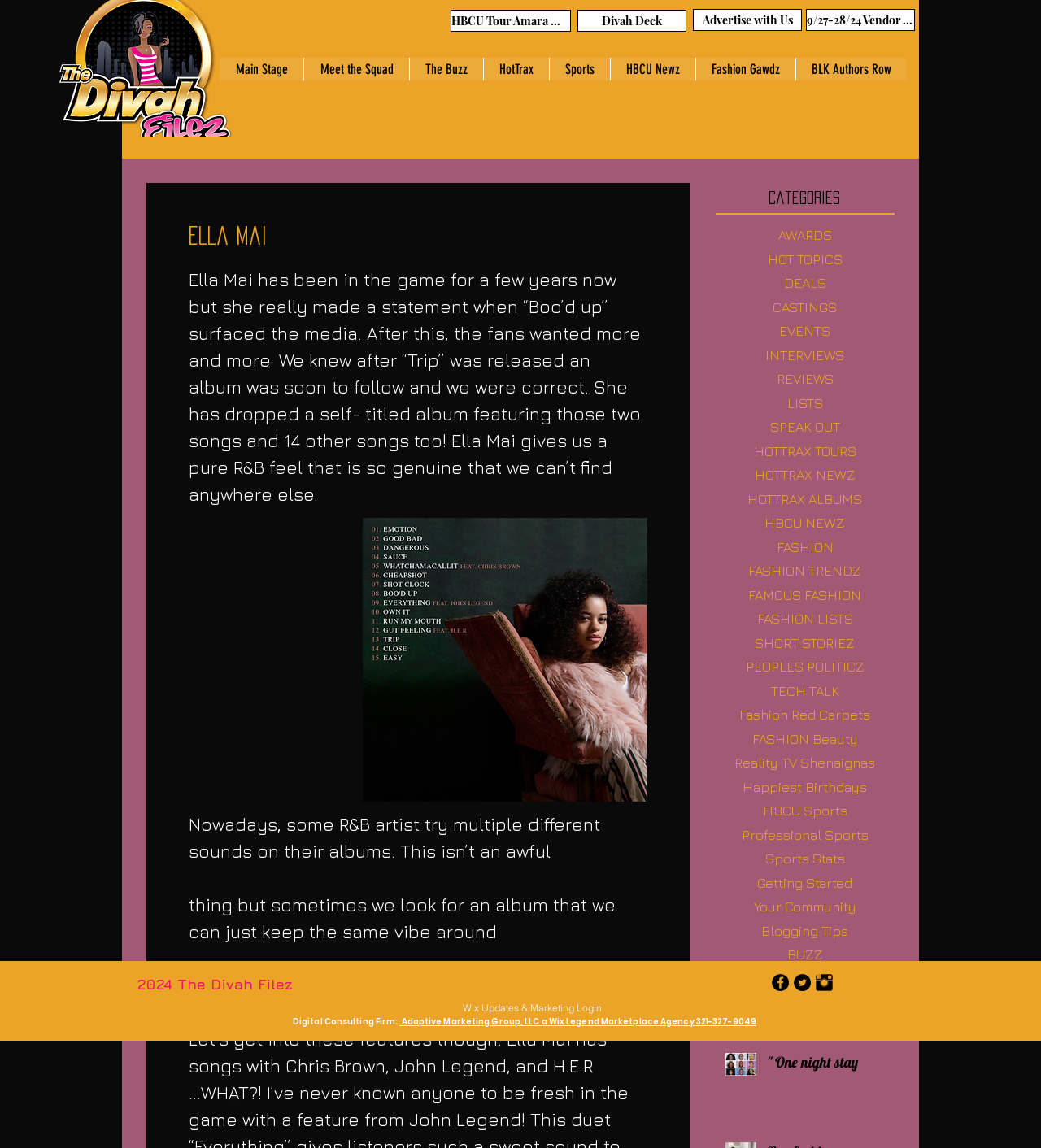Find the bounding box coordinates for the HTML element described in this sentence: "" One night stay". Provide the coordinates as four float numbers between 0 and 1, in the format [left, top, right, bottom].

[0.687, 0.908, 0.859, 0.971]